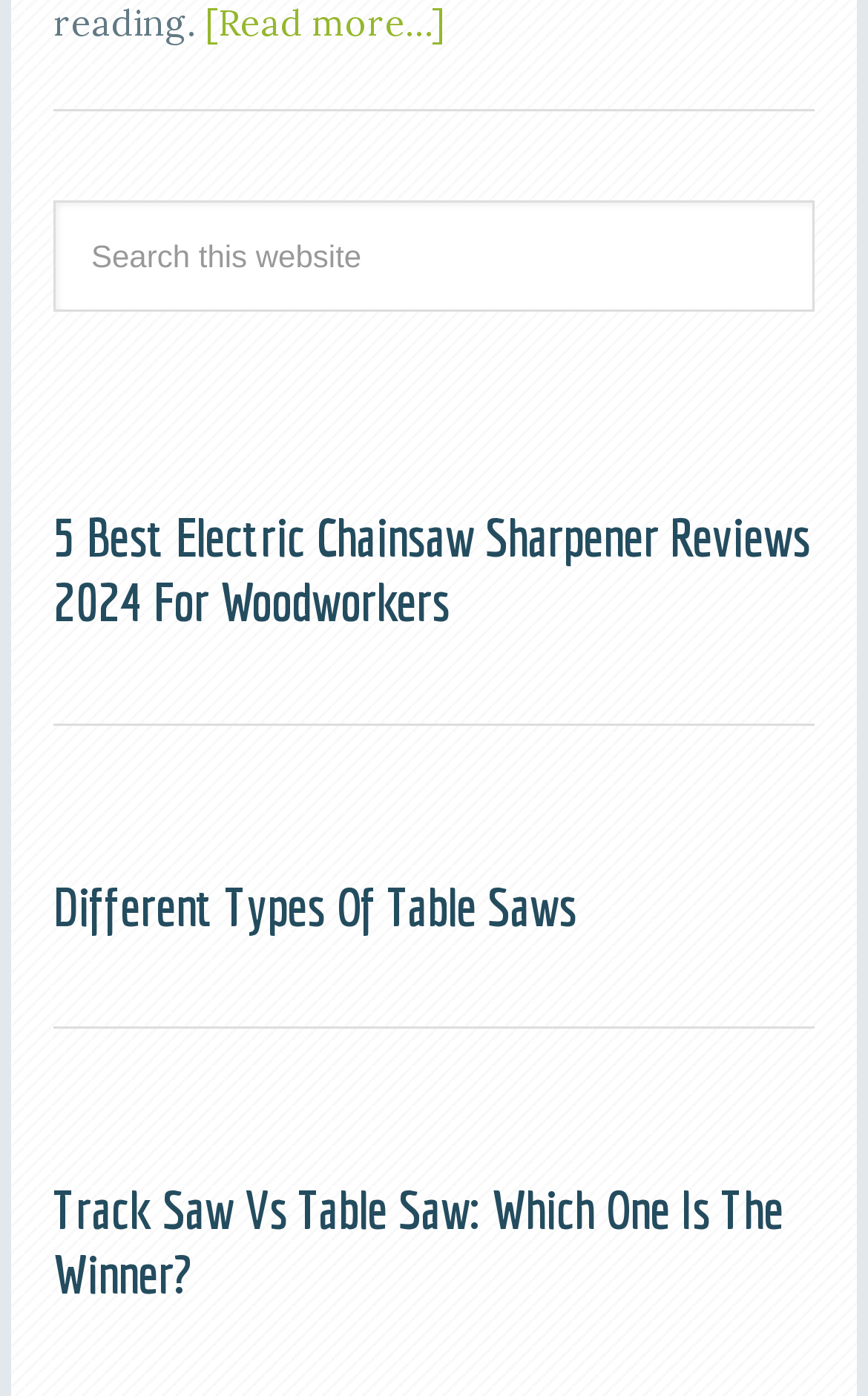Utilize the information from the image to answer the question in detail:
What is the topic of the first article?

The first article has a heading '5 Best Electric Chainsaw Sharpener Reviews 2024 For Woodworkers', which suggests that the topic of the article is related to electric chainsaw sharpeners, specifically reviewing the best ones for woodworkers in 2024.